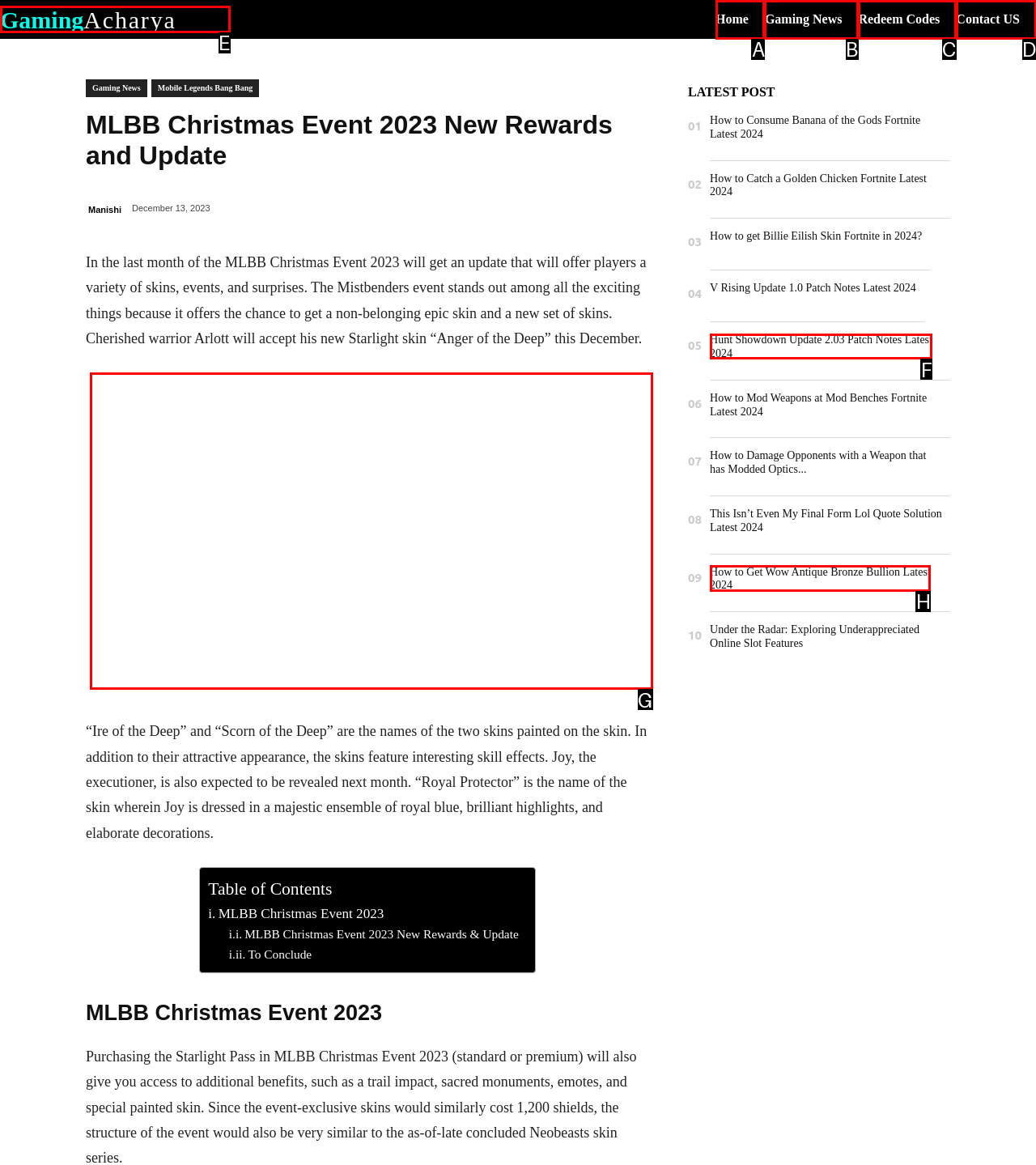What is the letter of the UI element you should click to View the image of MLBB Christmas Event 2023? Provide the letter directly.

G